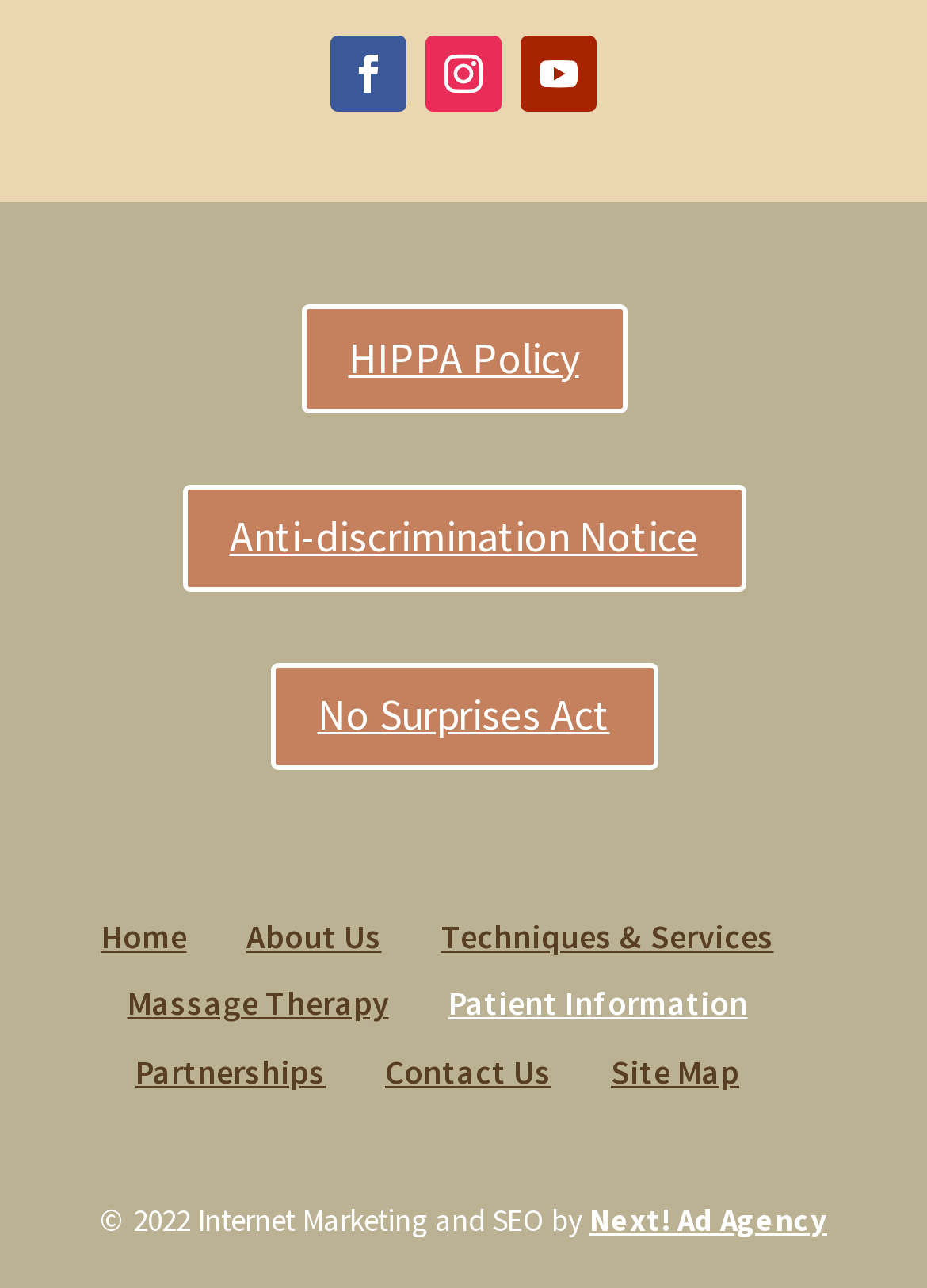What is the copyright year?
Answer the question with a single word or phrase, referring to the image.

2022